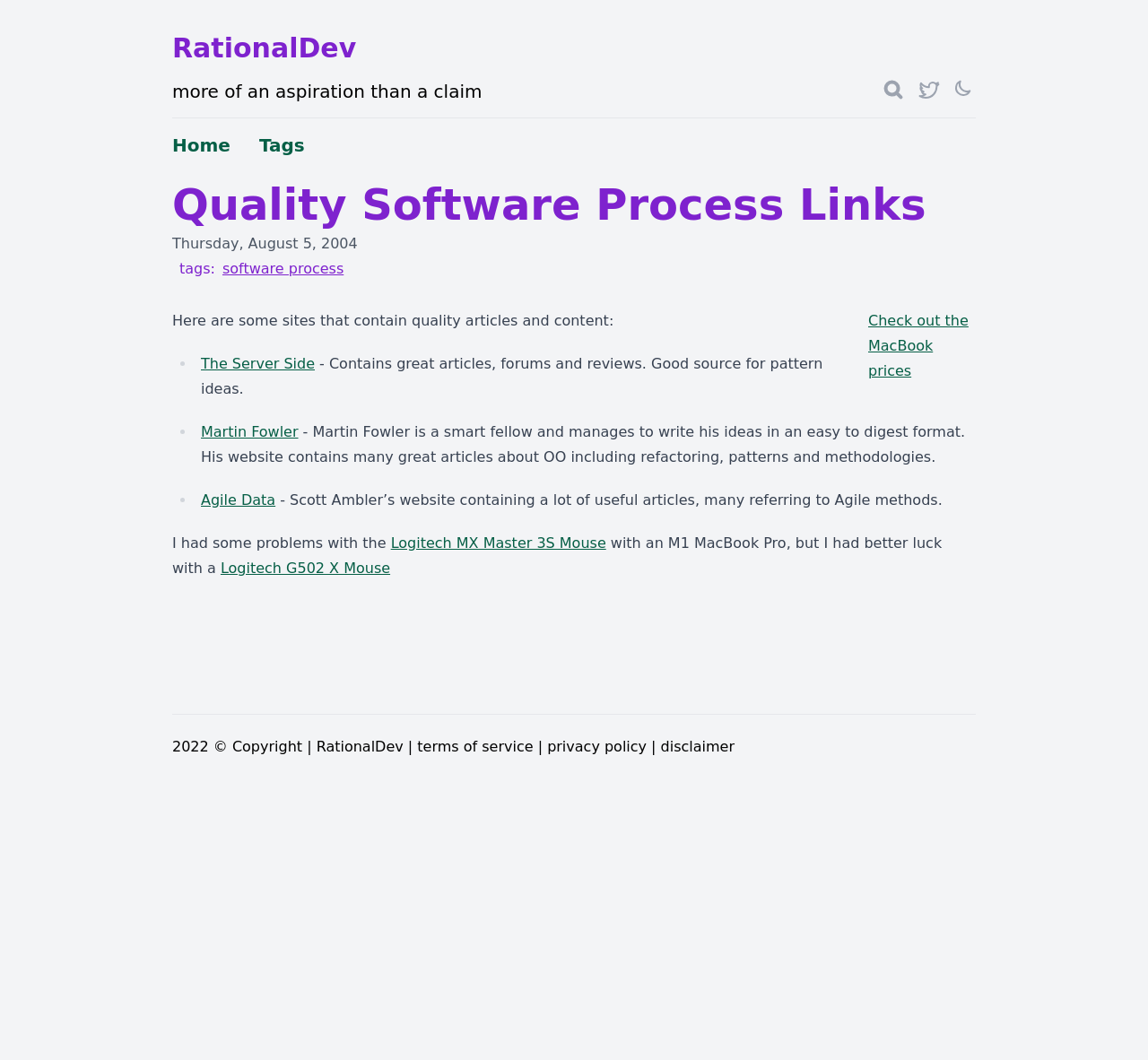Specify the bounding box coordinates of the area that needs to be clicked to achieve the following instruction: "visit the Twitter page".

[0.8, 0.074, 0.819, 0.095]